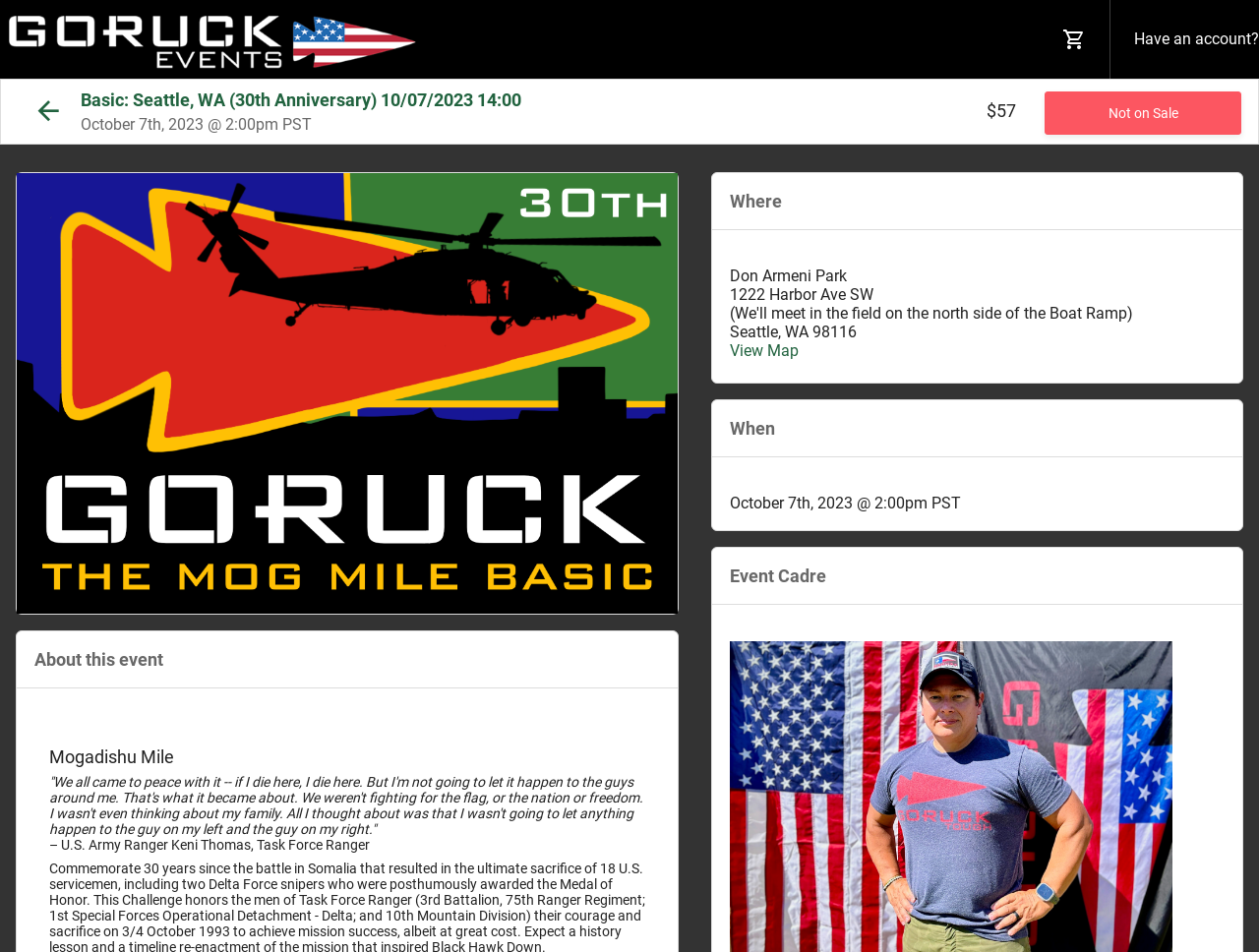Where is the event located?
Please use the image to deliver a detailed and complete answer.

I found the answer by looking at the StaticText elements with the text 'Don Armeni Park', '1222 Harbor Ave SW', 'Seattle', 'WA', and '98116' which are likely to be the location of the event.